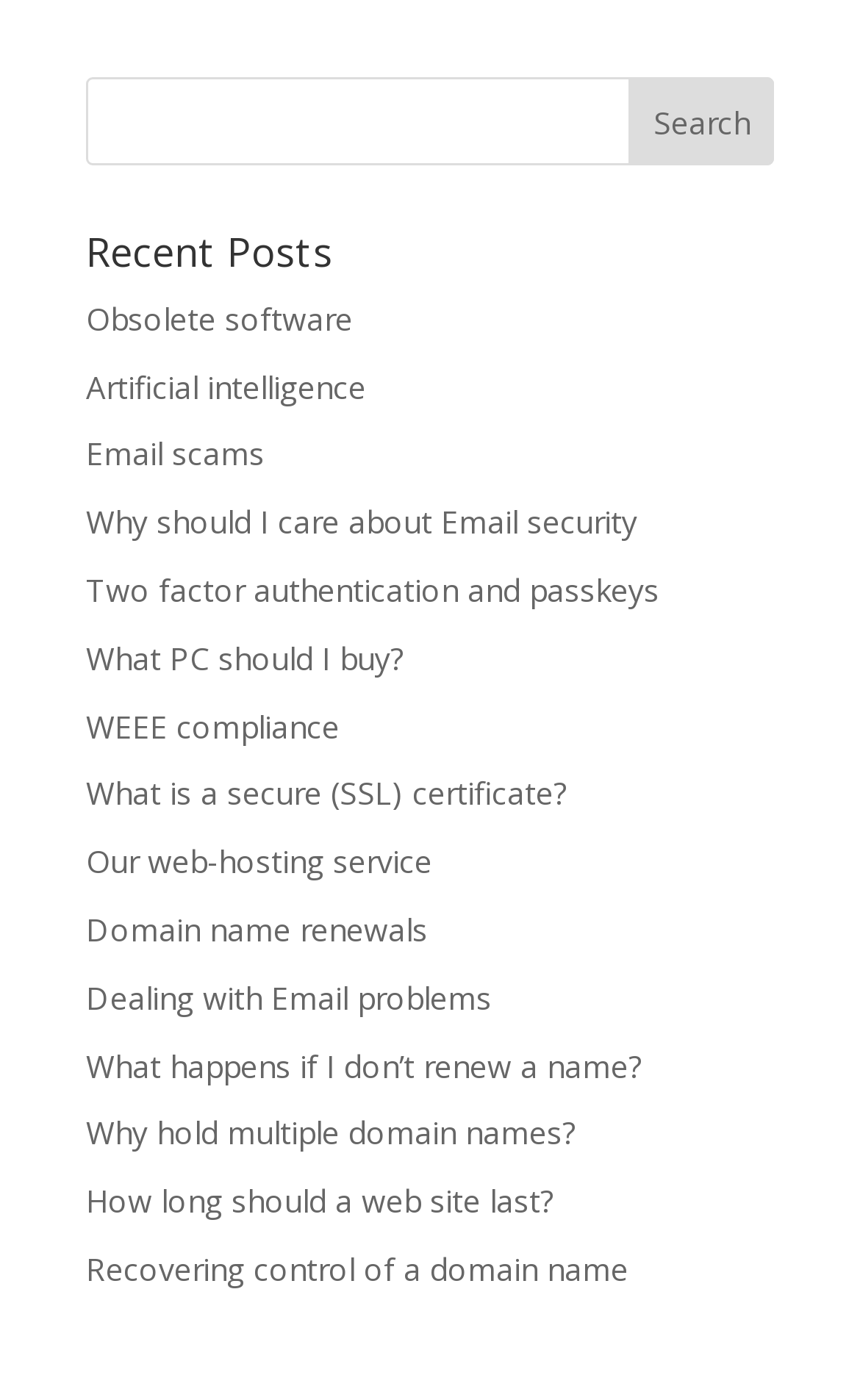Identify and provide the bounding box coordinates of the UI element described: "Domain name renewals". The coordinates should be formatted as [left, top, right, bottom], with each number being a float between 0 and 1.

[0.1, 0.649, 0.497, 0.679]